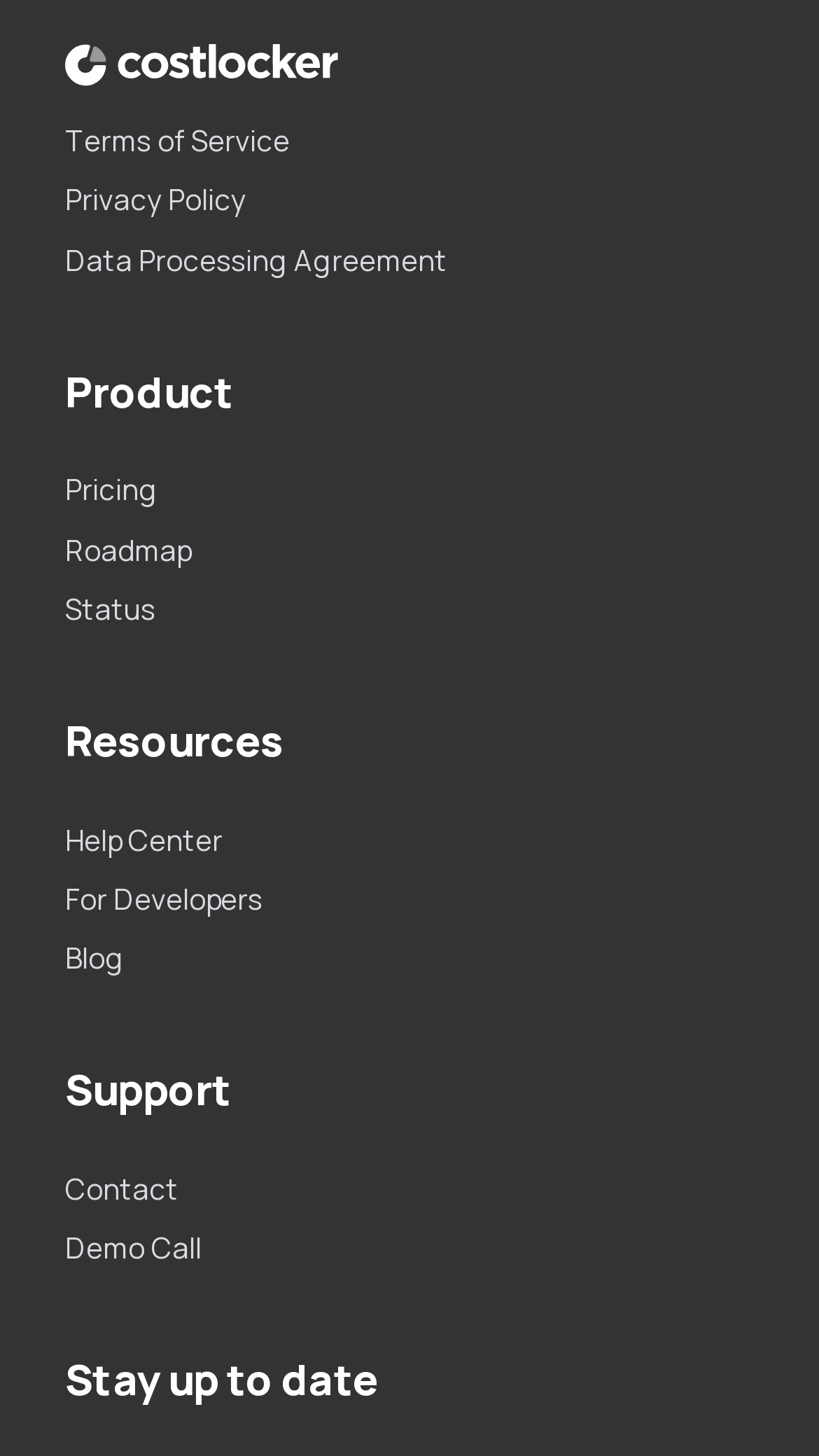Provide the bounding box coordinates of the HTML element this sentence describes: "Status".

[0.079, 0.404, 0.921, 0.433]